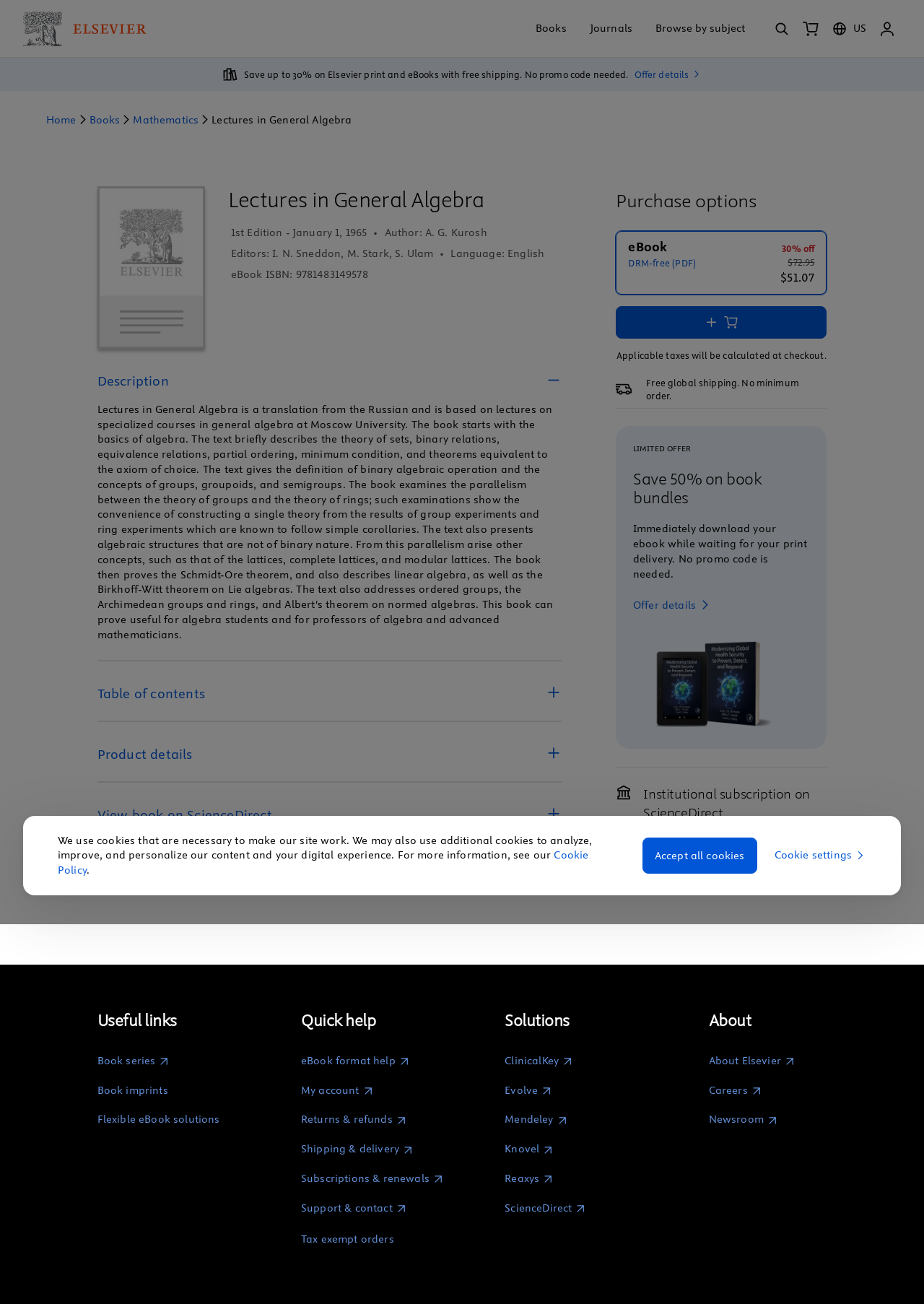Locate the bounding box coordinates of the clickable area needed to fulfill the instruction: "Request a sales quote".

[0.696, 0.635, 0.833, 0.646]